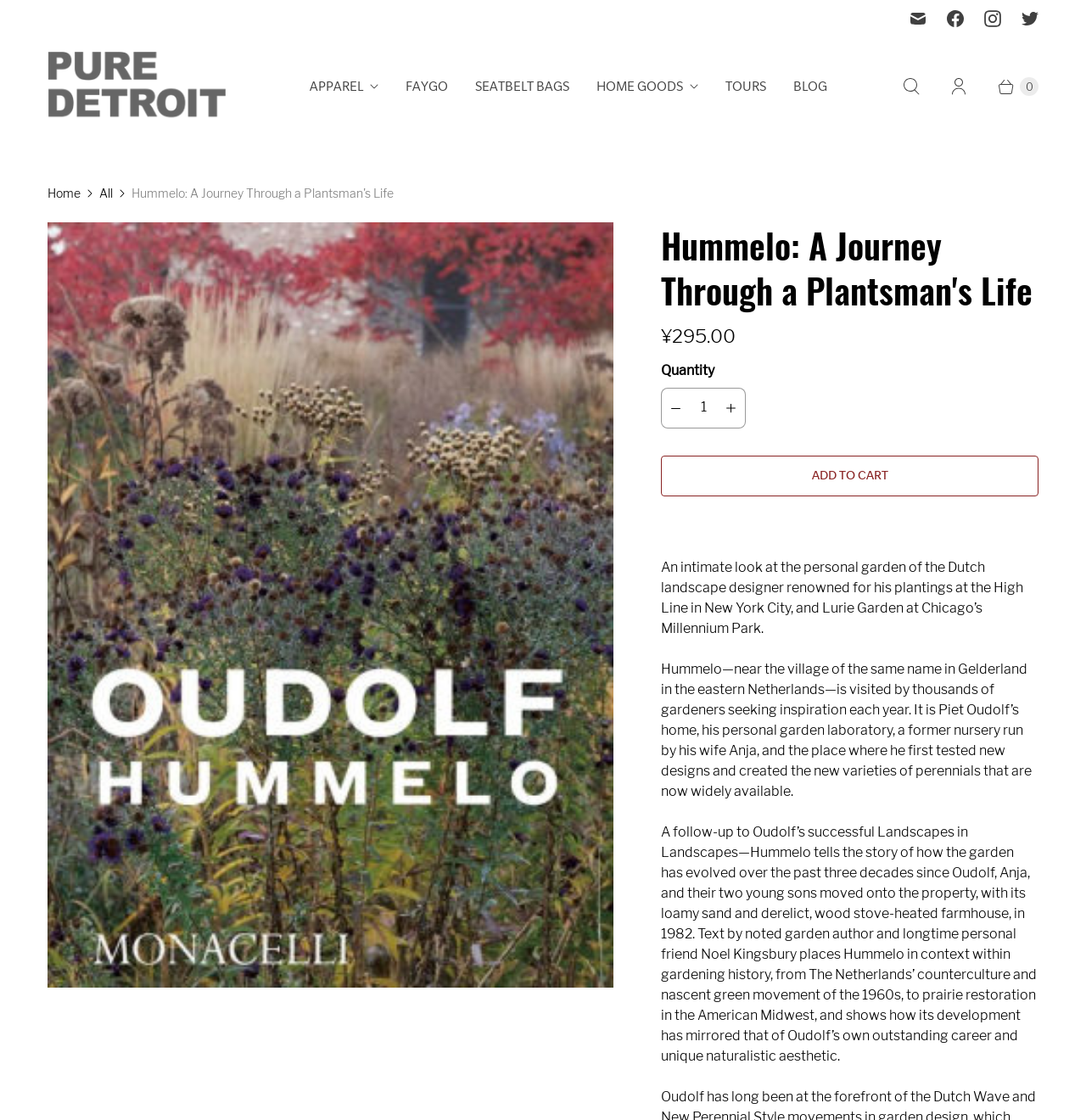Please specify the bounding box coordinates of the region to click in order to perform the following instruction: "Add Hummelo book to cart".

[0.609, 0.406, 0.956, 0.443]